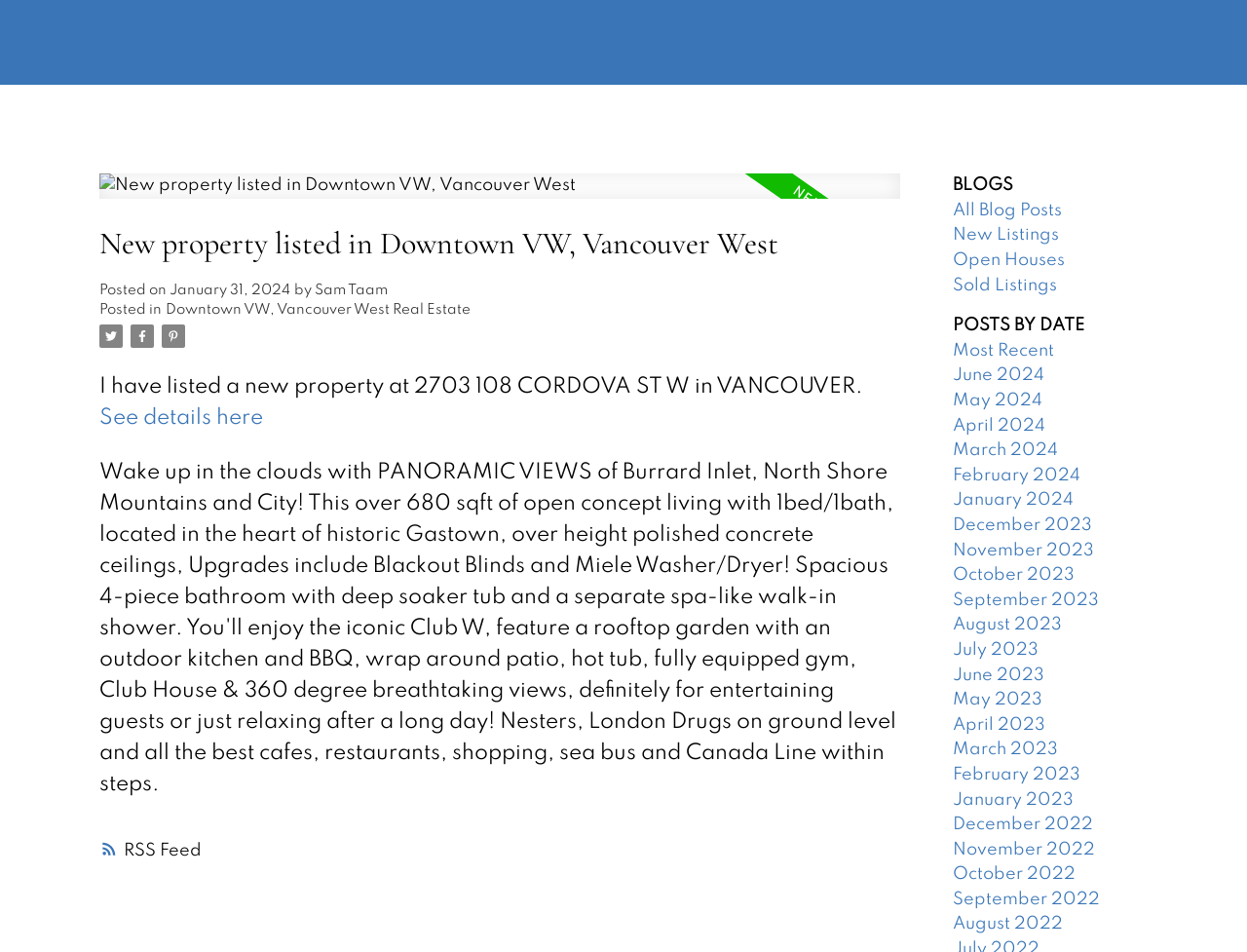Generate a thorough description of the webpage.

This webpage appears to be a real estate website, specifically a blog post about a new property listing in Downtown Vancouver West. At the top of the page, there is a navigation menu with links to various sections of the website, including "HOME", "PROPERTIES", "BUYING", "SELLING", "AGENTS", "ABOUT", and "CONTACT".

Below the navigation menu, there is a large image that takes up most of the width of the page, with a heading that reads "New property listed in Downtown VW, Vancouver West". The image is accompanied by a brief description of the property, which includes the address "2703 108 CORDOVA ST W in VANCOUVER" and a call-to-action to "See details here".

To the right of the image, there are several links and icons, including a link to an RSS feed, a link to the website's primary menu, and several social media icons. Below the image, there is a section that displays the date and author of the blog post, as well as a category label "Downtown VW, Vancouver West Real Estate".

The main content of the page is divided into two columns. The left column contains the blog post, which includes a brief description of the property and its features. The right column contains a sidebar with several sections, including "BLOGS", "POSTS BY DATE", and a list of links to archived blog posts organized by month.

There are several images scattered throughout the page, including icons and thumbnails, but no prominent images other than the large image at the top of the page. Overall, the page has a clean and organized layout, with a clear focus on presenting information about the new property listing.